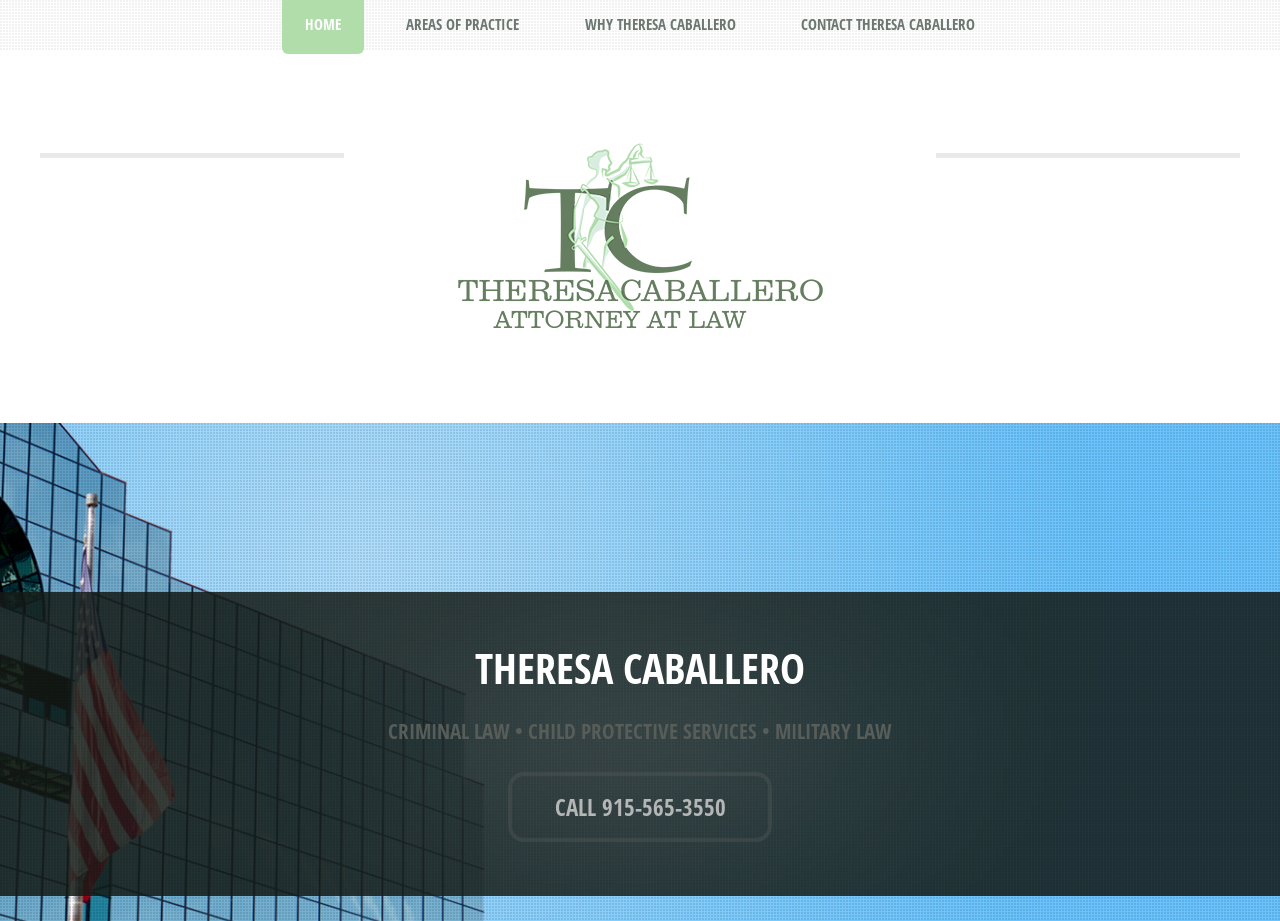Please predict the bounding box coordinates (top-left x, top-left y, bottom-right x, bottom-right y) for the UI element in the screenshot that fits the description: alt="Theresa Caballero Law Firm"

[0.305, 0.332, 0.695, 0.377]